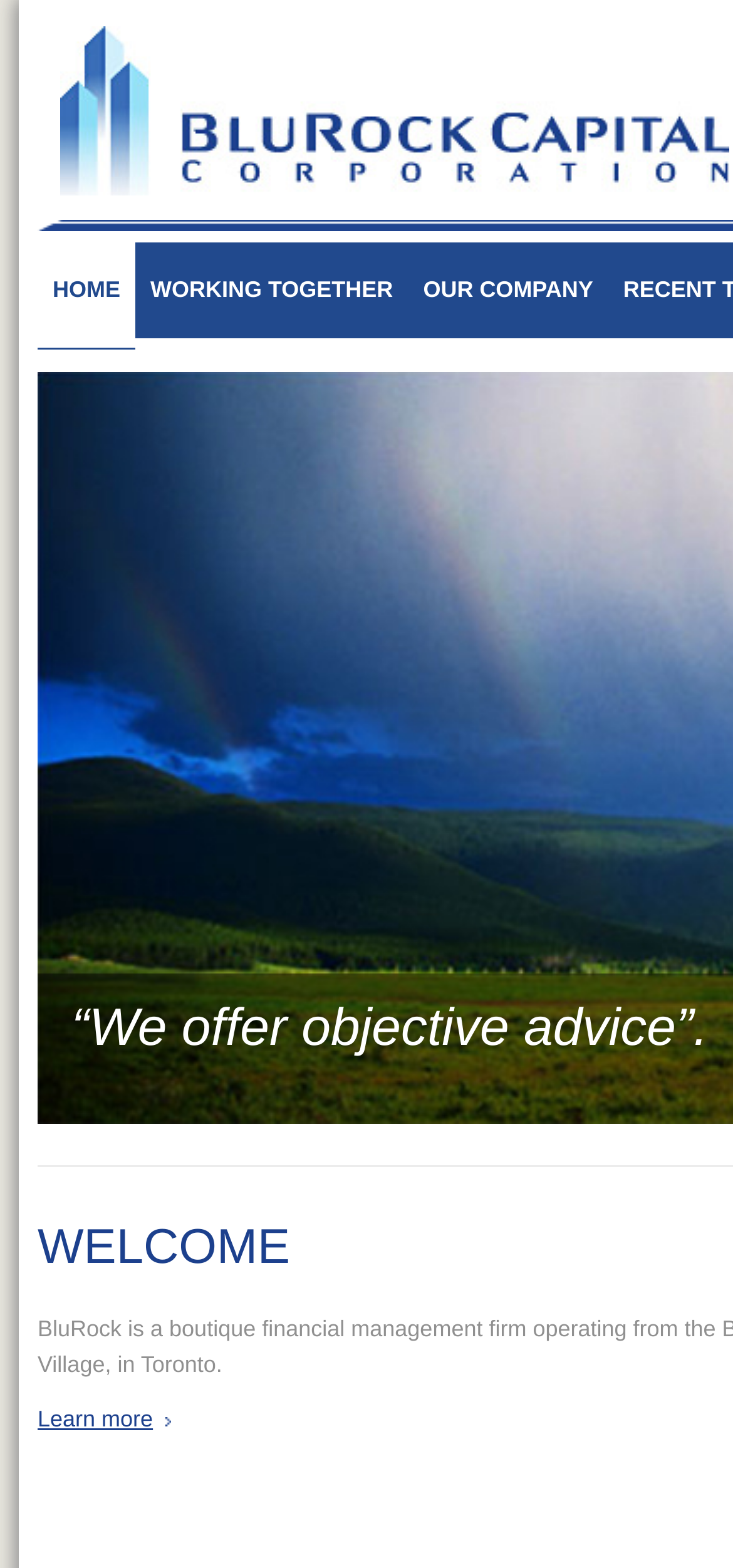Please find the bounding box for the following UI element description. Provide the coordinates in (top-left x, top-left y, bottom-right x, bottom-right y) format, with values between 0 and 1: Our Company

[0.557, 0.155, 0.83, 0.216]